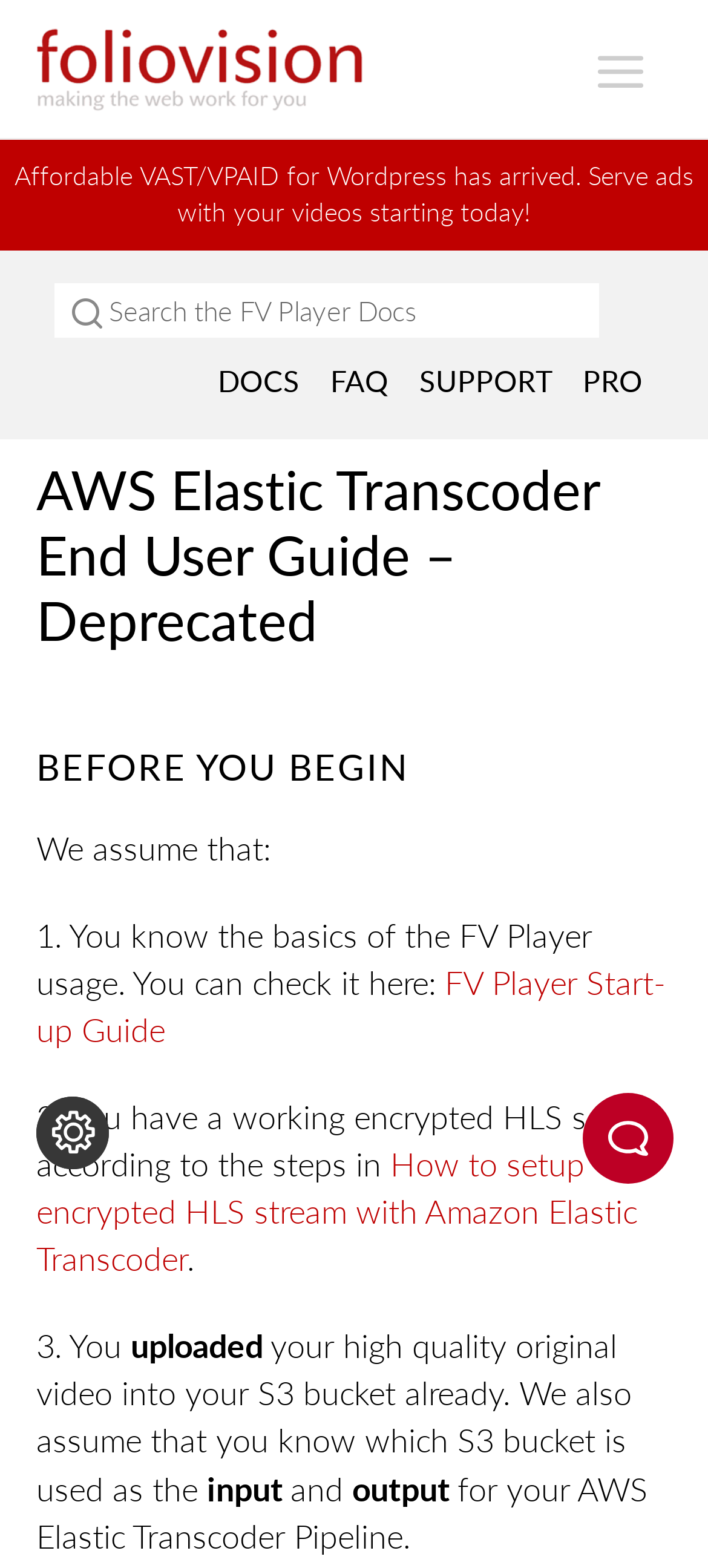Point out the bounding box coordinates of the section to click in order to follow this instruction: "Click on the MENU button".

[0.797, 0.019, 0.959, 0.072]